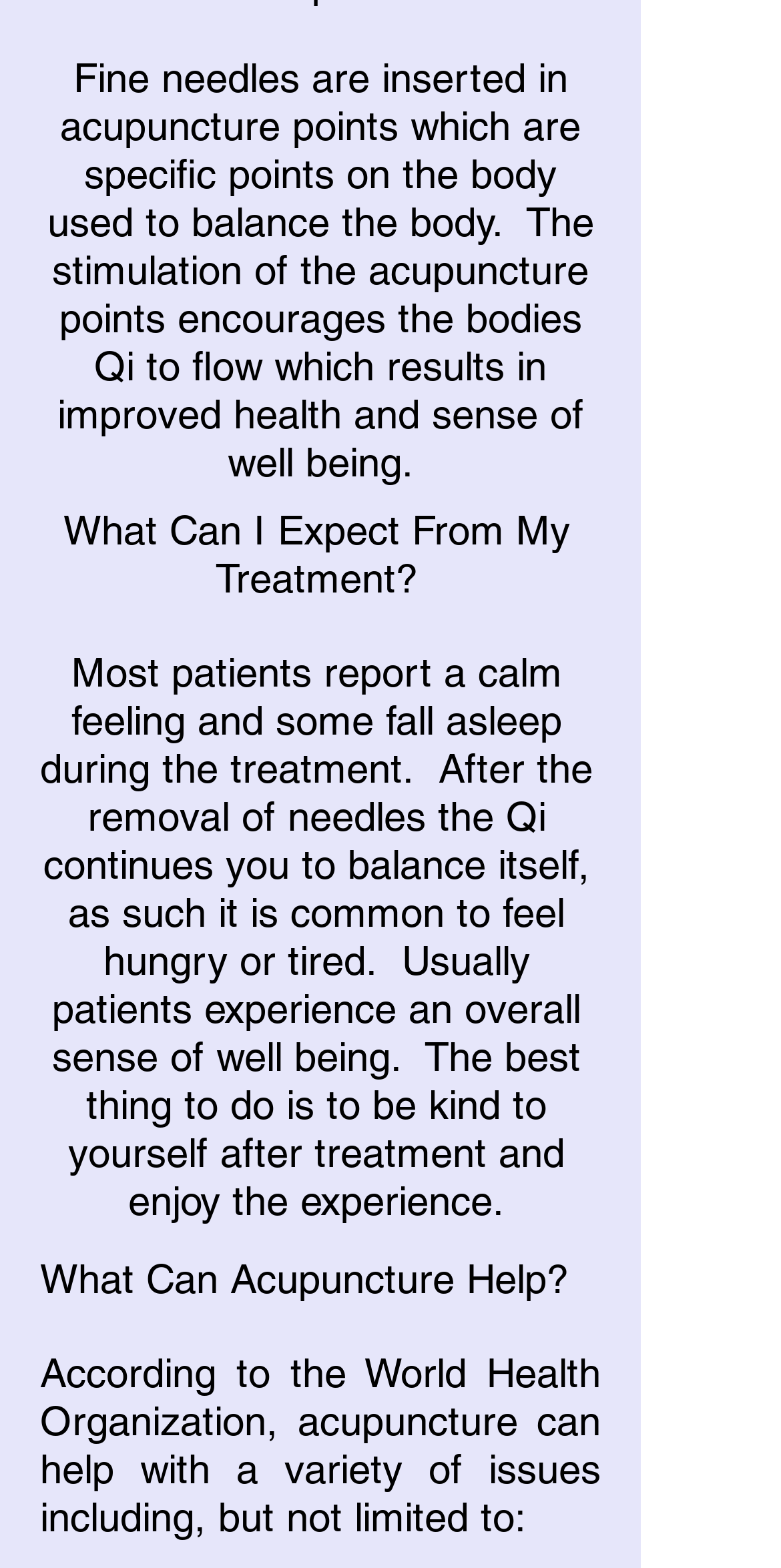What is acupuncture used for?
Give a detailed explanation using the information visible in the image.

According to the webpage, acupuncture is used to balance the body's Qi, which results in improved health and sense of well-being. This is achieved by inserting fine needles in specific points on the body.